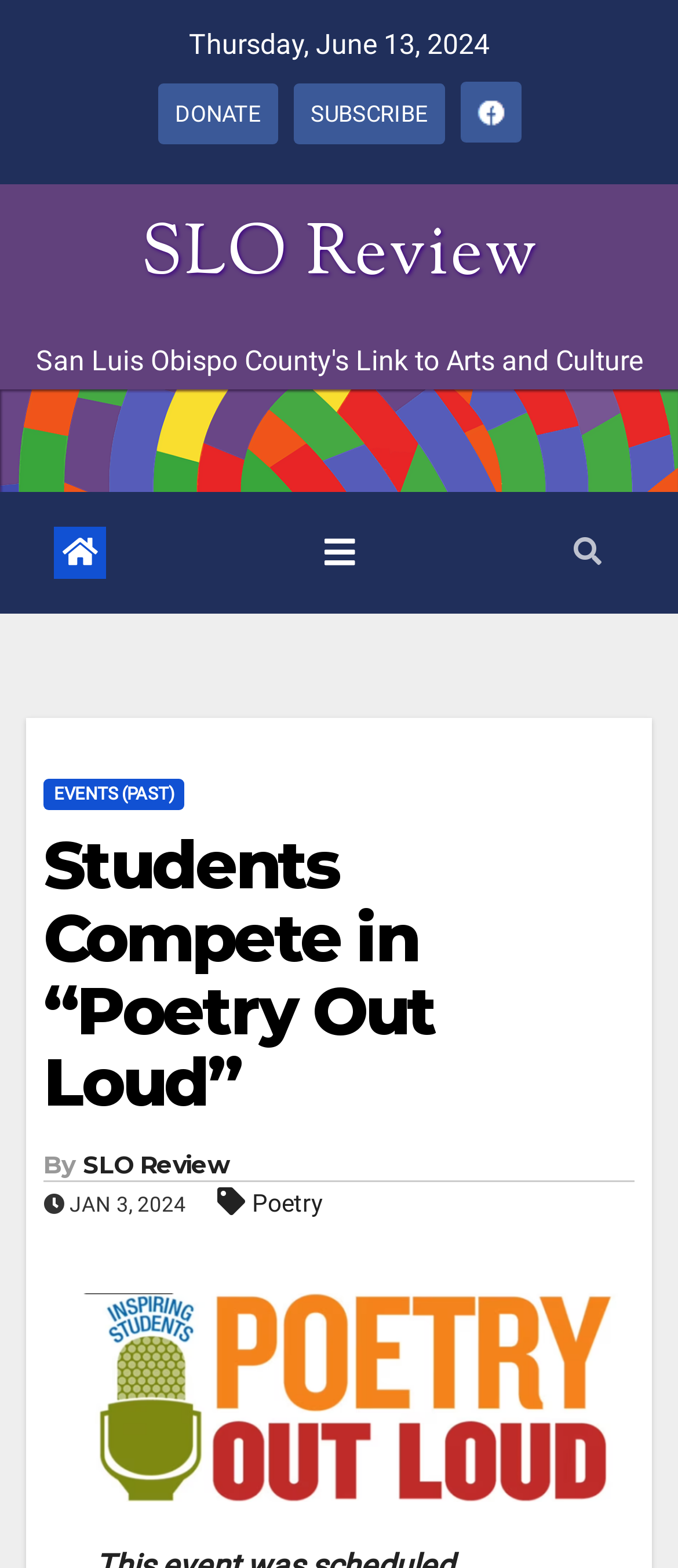Determine and generate the text content of the webpage's headline.

Students Compete in “Poetry Out Loud”